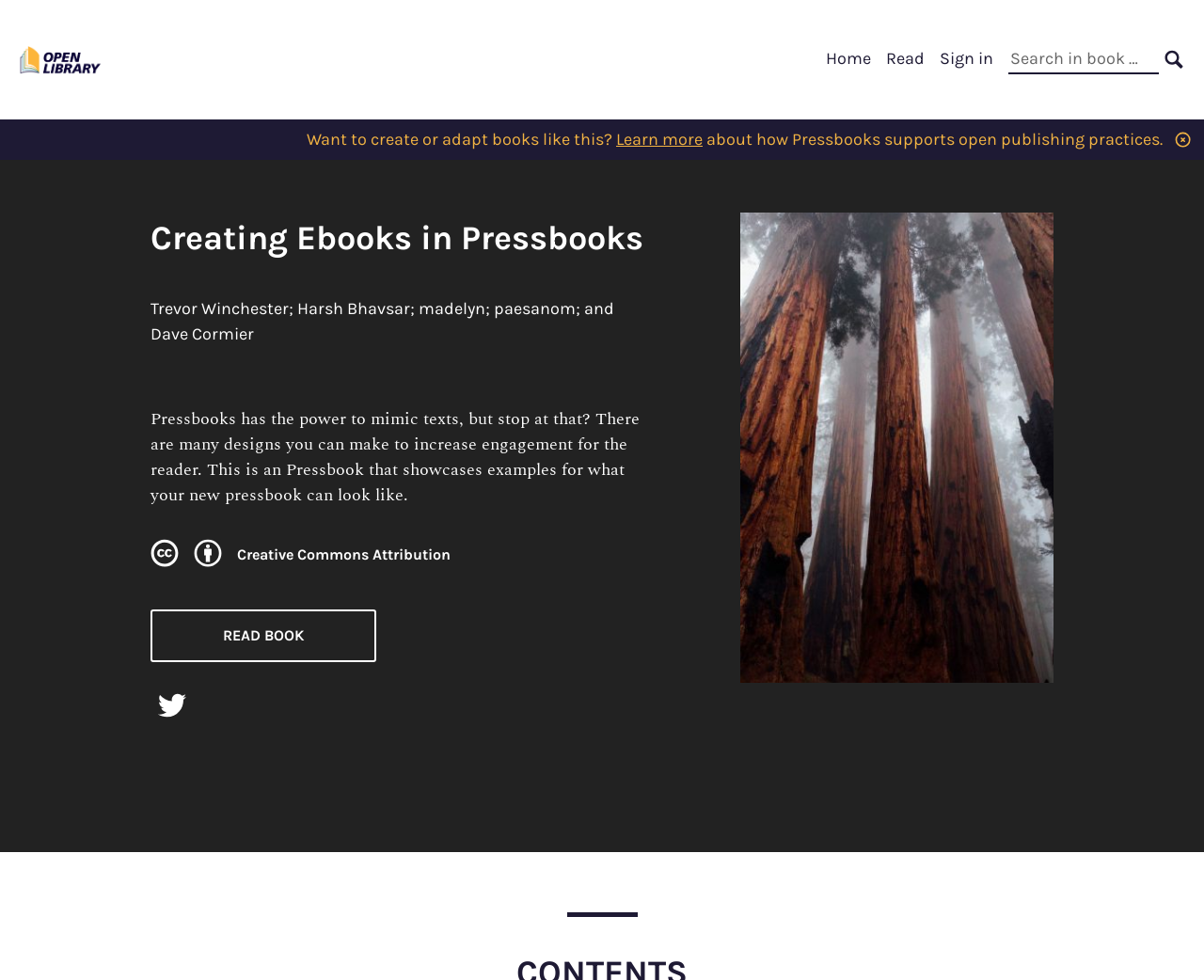Provide a brief response to the question using a single word or phrase: 
What is the license of the book 'Creating Ebooks in Pressbooks'?

Creative Commons Attribution